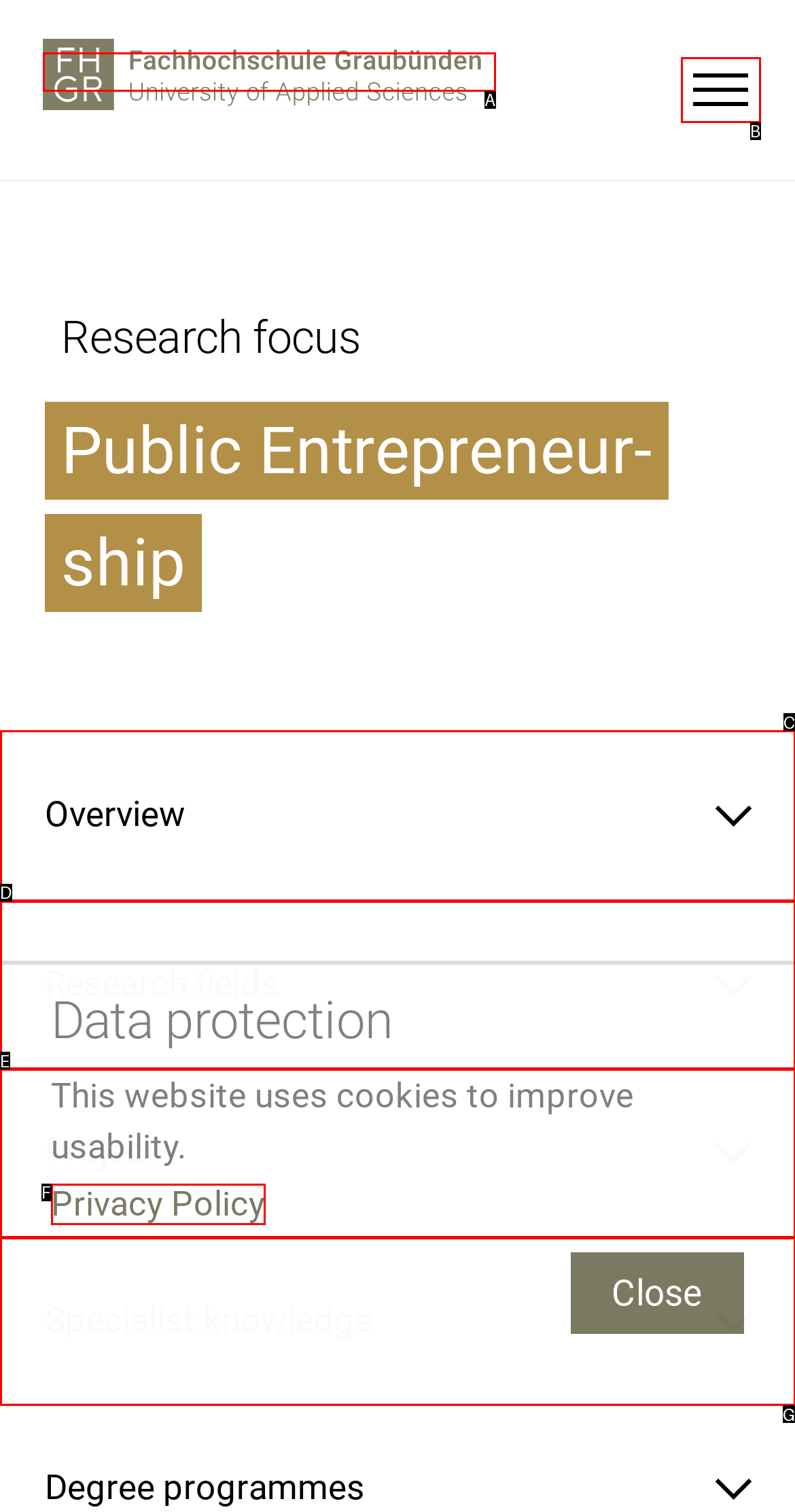Based on the description: Spe­cial­ist know­ledge
Select the letter of the corresponding UI element from the choices provided.

G